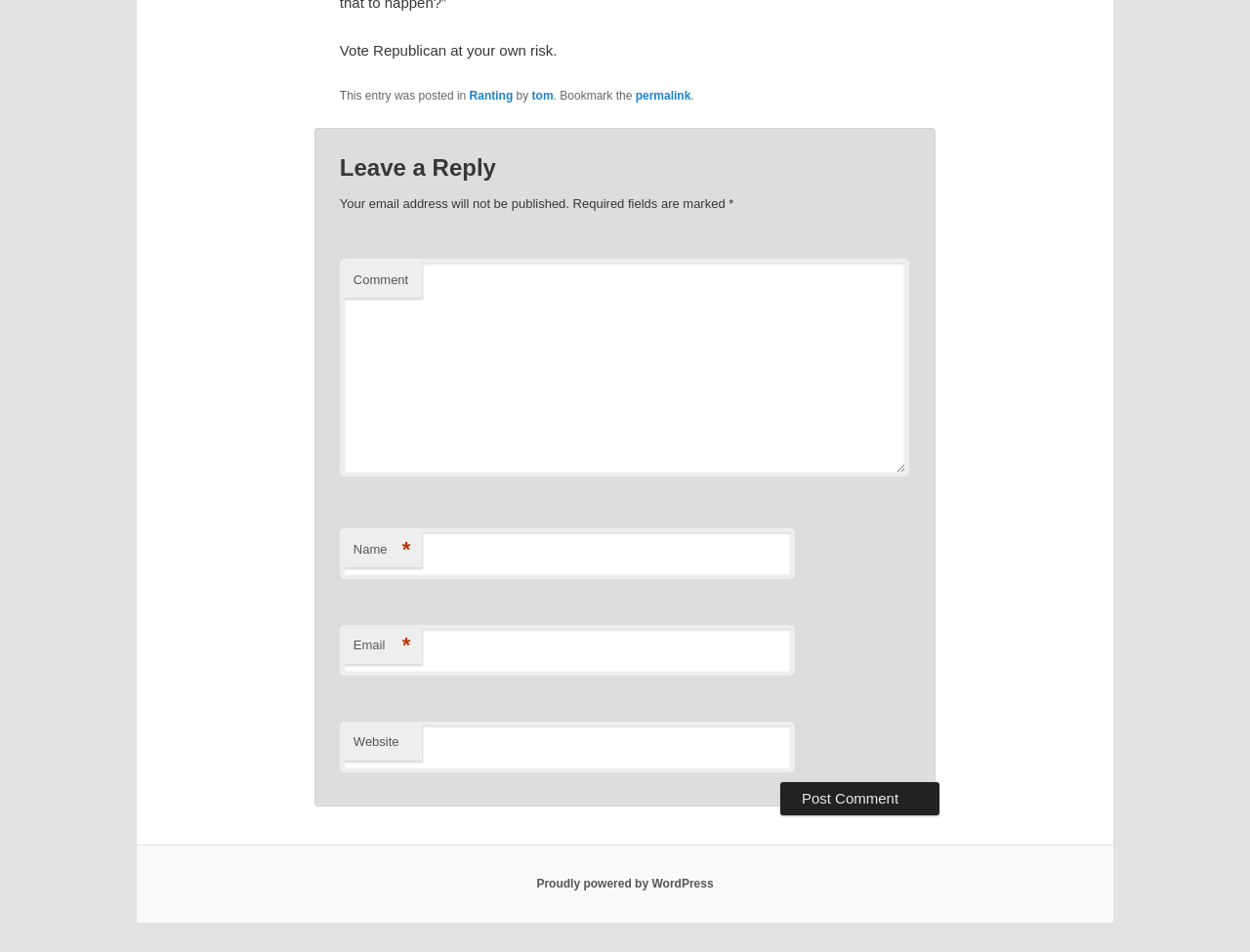Answer the question below in one word or phrase:
What is required to leave a reply?

Name and Email